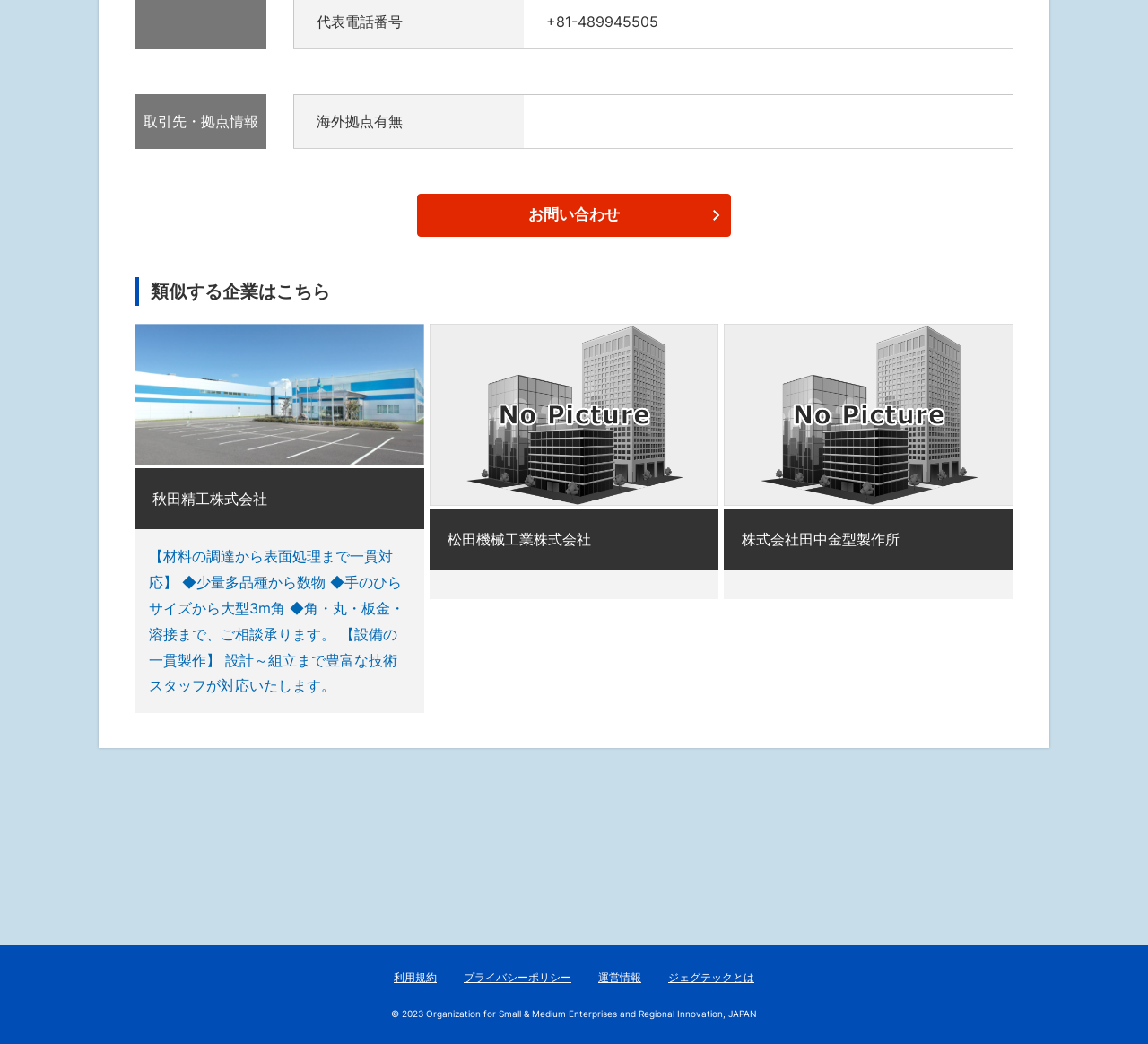Please specify the coordinates of the bounding box for the element that should be clicked to carry out this instruction: "Click the button to inquire". The coordinates must be four float numbers between 0 and 1, formatted as [left, top, right, bottom].

[0.363, 0.185, 0.637, 0.226]